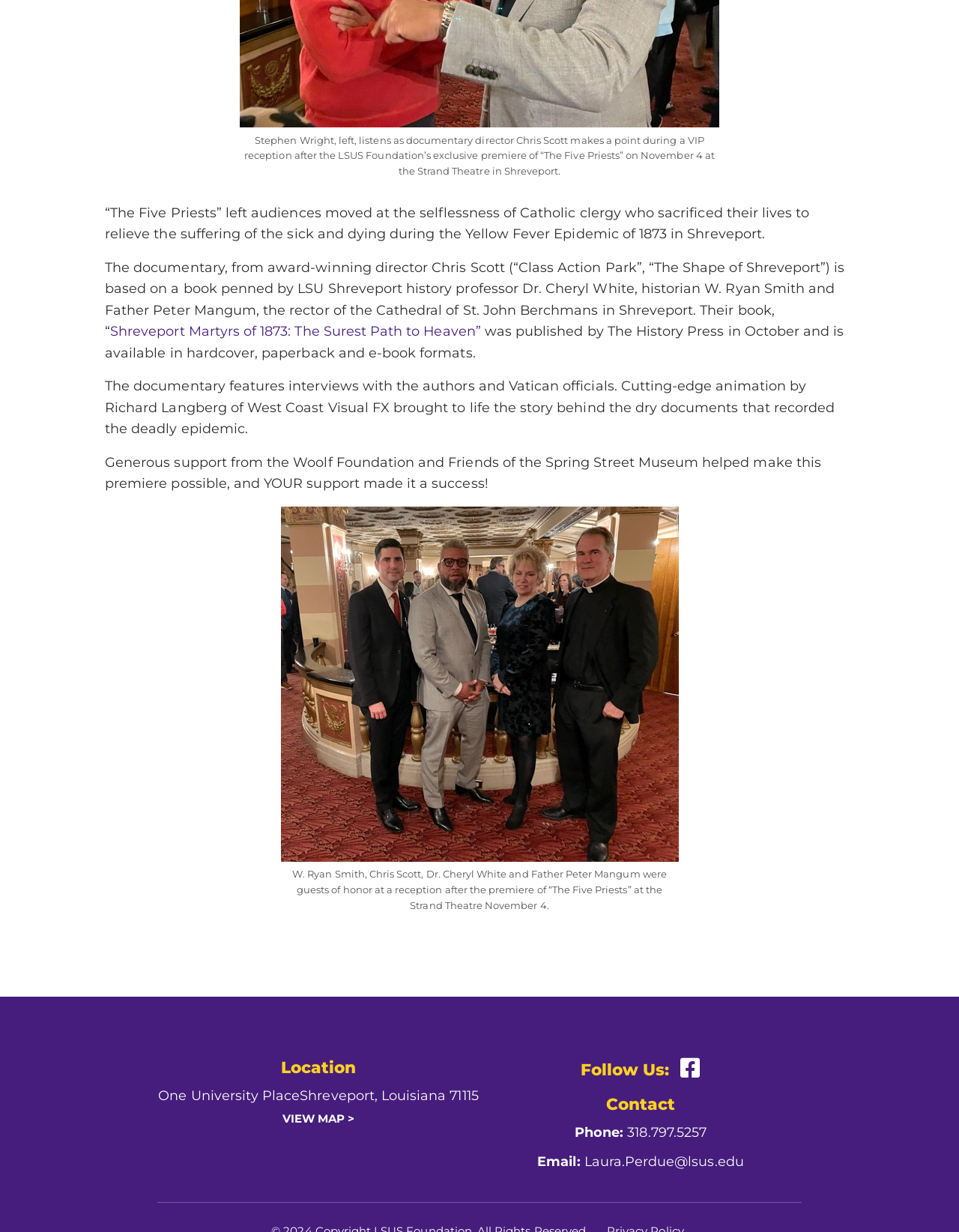Identify the bounding box of the HTML element described as: "View Map >".

[0.294, 0.902, 0.37, 0.914]